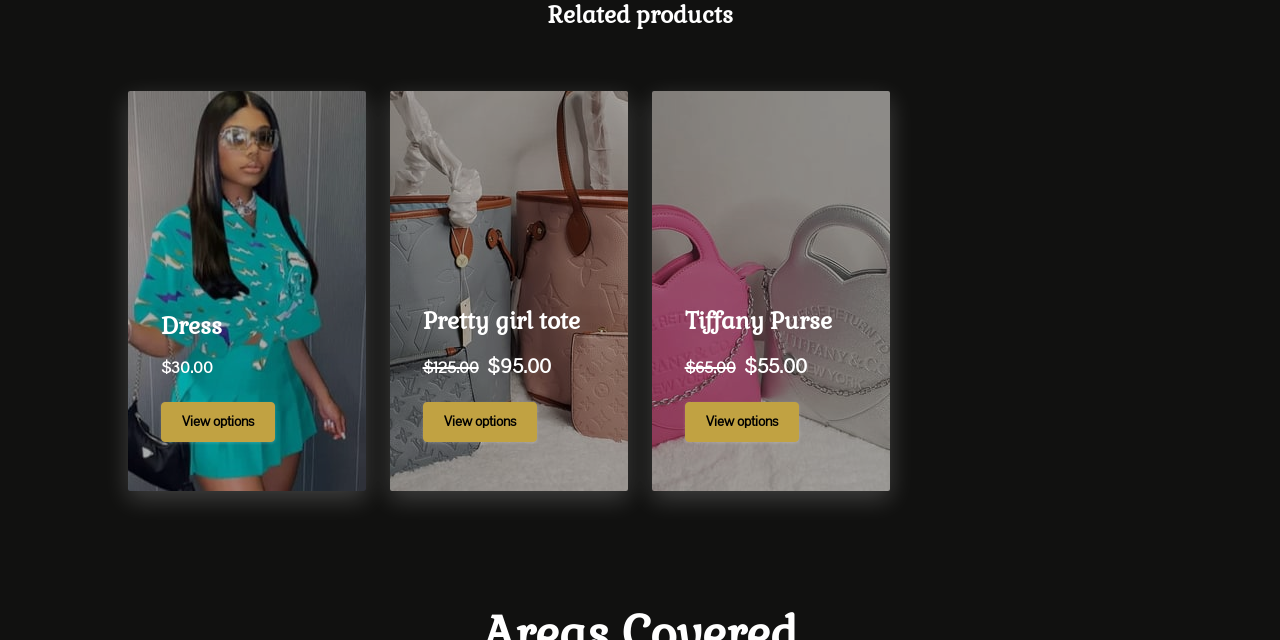Using the webpage screenshot, locate the HTML element that fits the following description and provide its bounding box: "View options".

[0.535, 0.628, 0.624, 0.691]